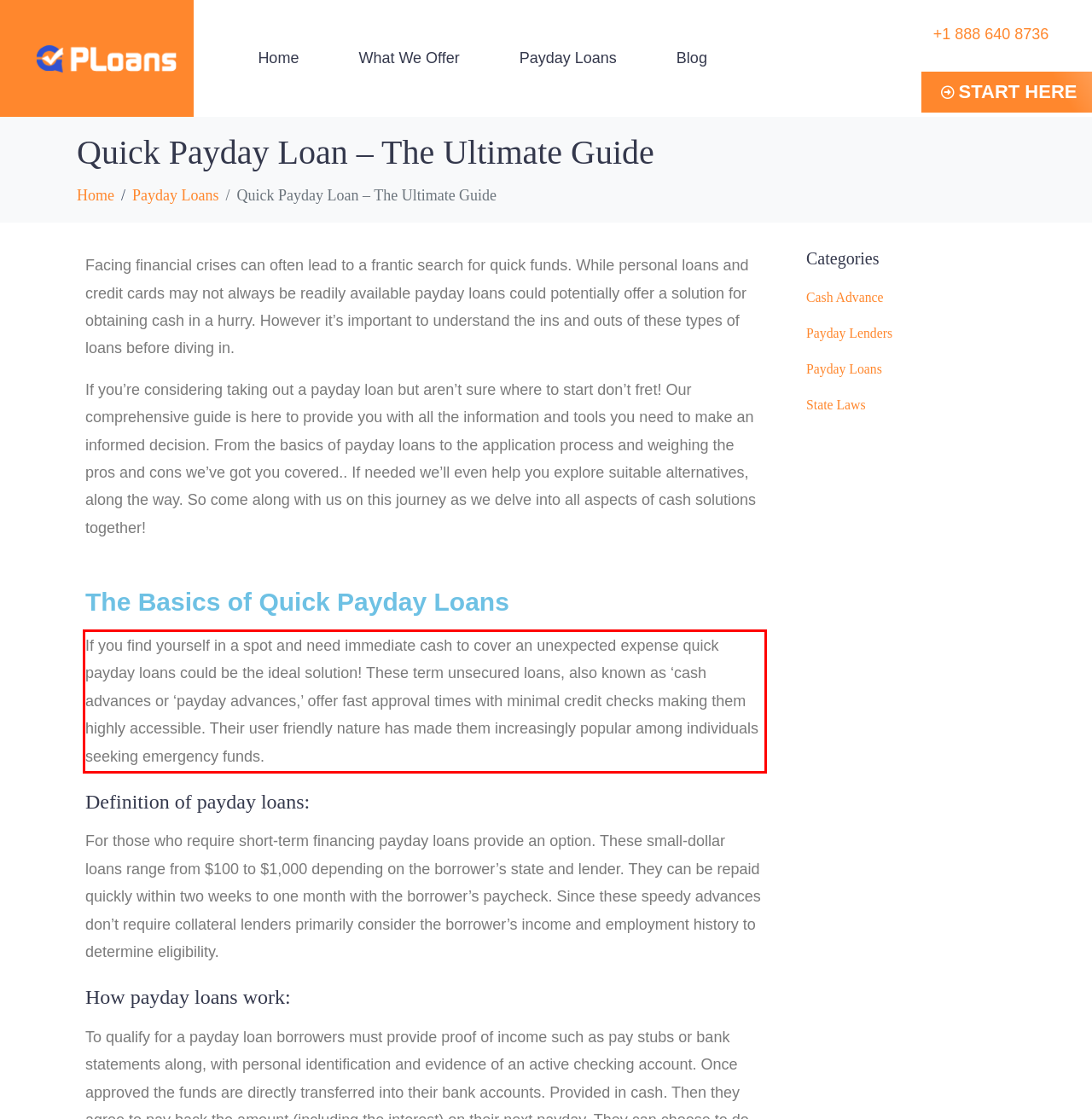Identify the red bounding box in the webpage screenshot and perform OCR to generate the text content enclosed.

If you find yourself in a spot and need immediate cash to cover an unexpected expense quick payday loans could be the ideal solution! These term unsecured loans, also known as ‘cash advances or ‘payday advances,’ offer fast approval times with minimal credit checks making them highly accessible. Their user friendly nature has made them increasingly popular among individuals seeking emergency funds.